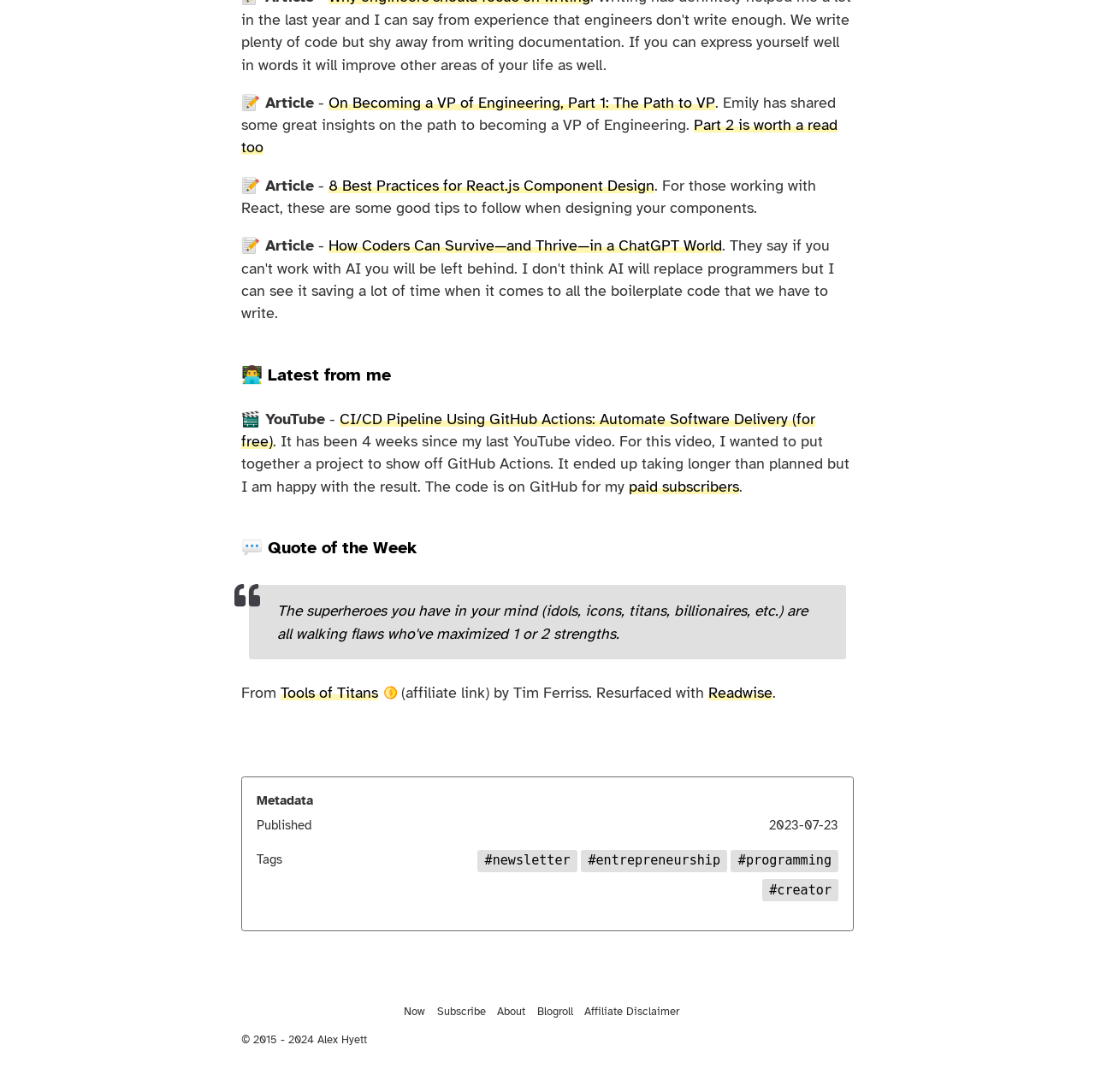Please specify the bounding box coordinates in the format (top-left x, top-left y, bottom-right x, bottom-right y), with values ranging from 0 to 1. Identify the bounding box for the UI component described as follows: Affiliate Disclaimer

[0.534, 0.919, 0.62, 0.932]